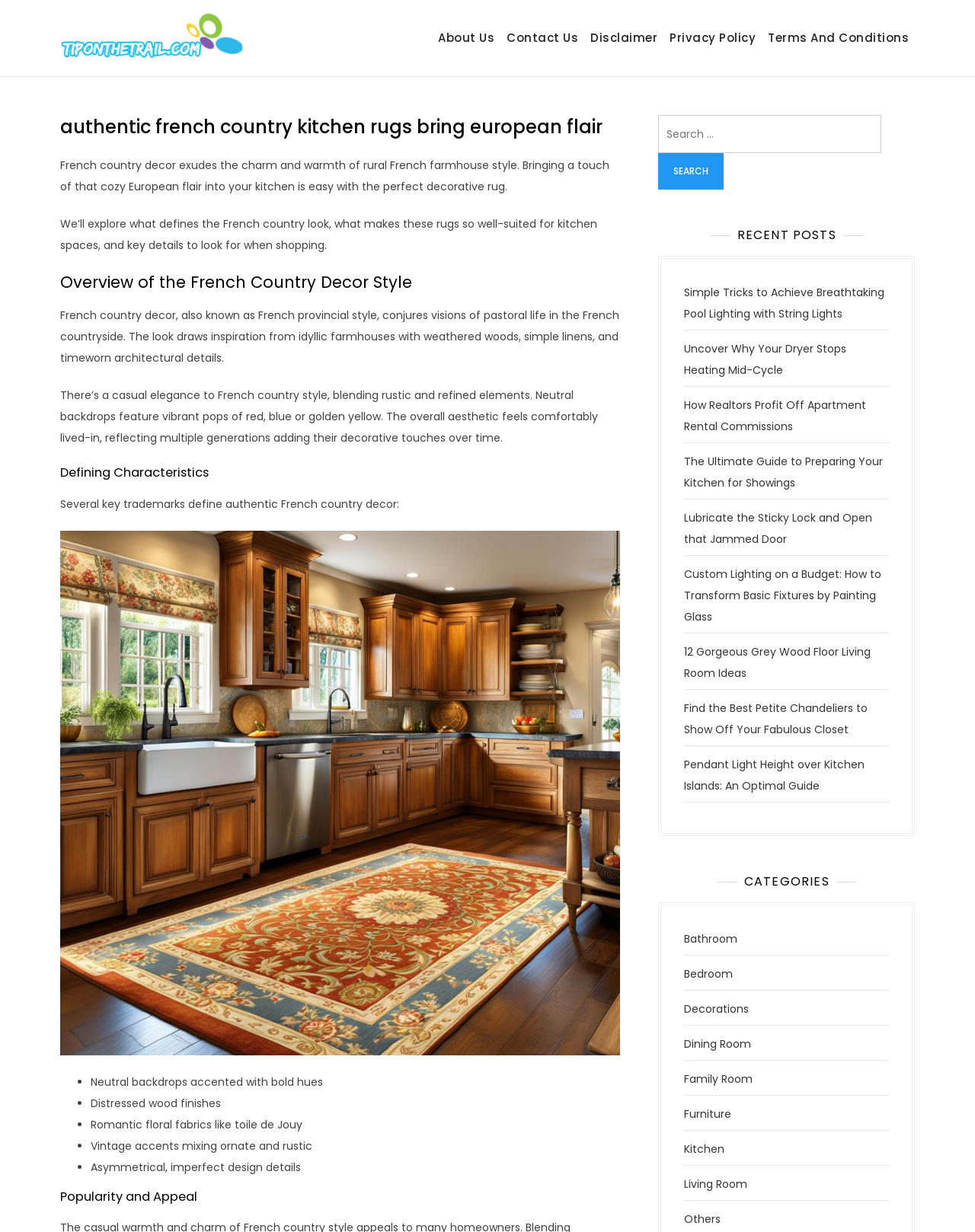Please find the bounding box coordinates in the format (top-left x, top-left y, bottom-right x, bottom-right y) for the given element description. Ensure the coordinates are floating point numbers between 0 and 1. Description: Living Room

[0.702, 0.955, 0.767, 0.967]